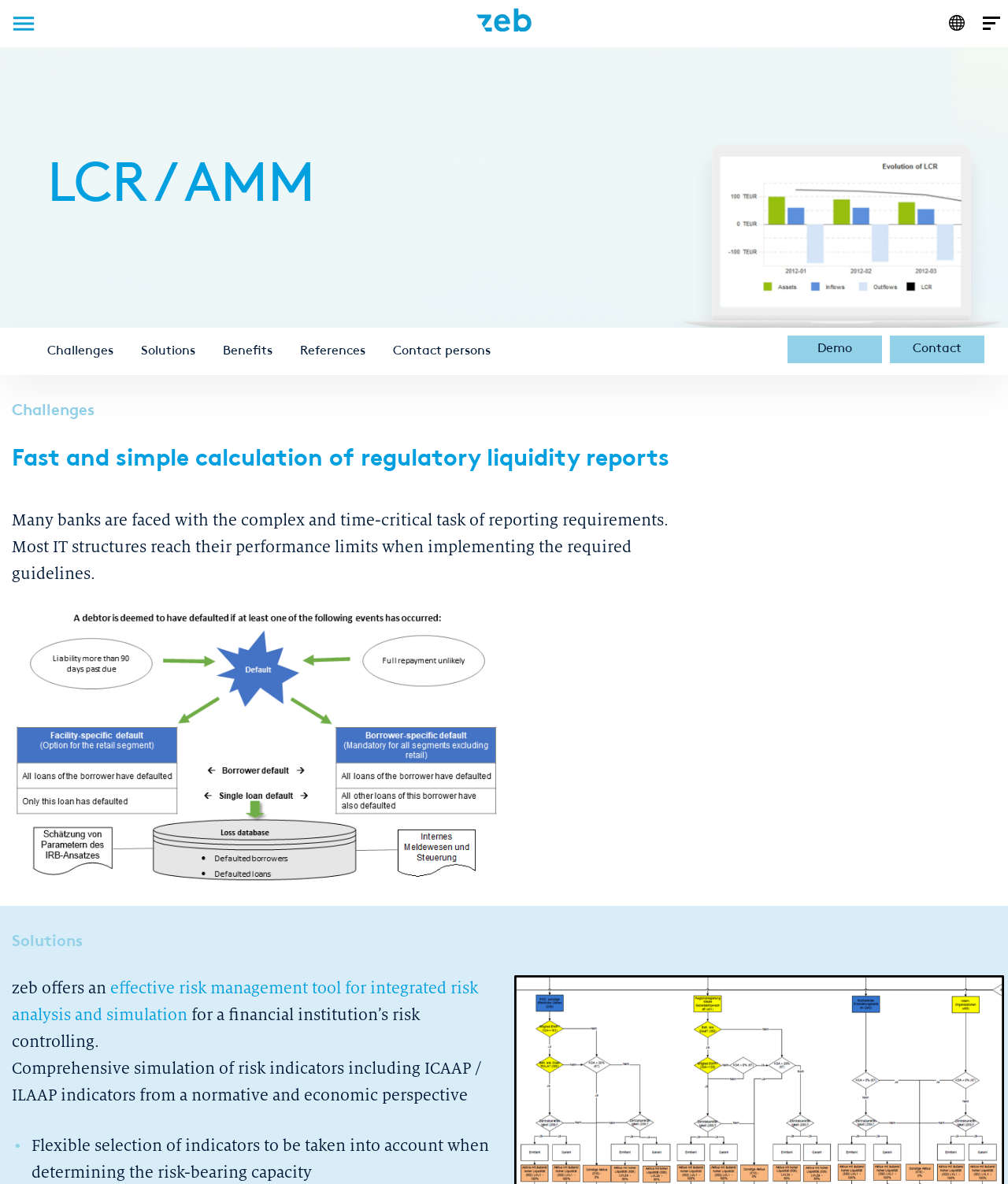Can you provide the bounding box coordinates for the element that should be clicked to implement the instruction: "Select a language"?

[0.941, 0.013, 0.957, 0.026]